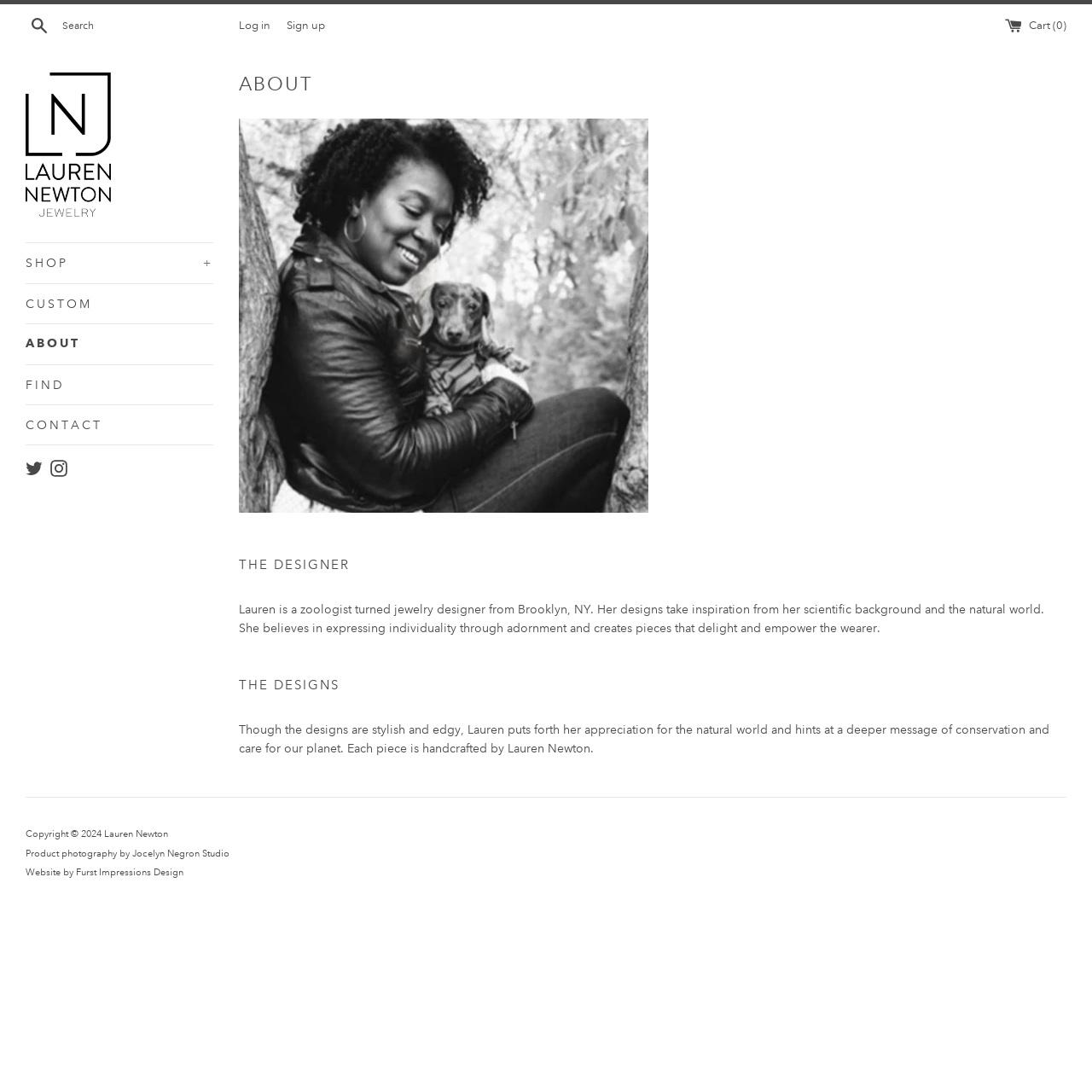Please predict the bounding box coordinates of the element's region where a click is necessary to complete the following instruction: "Search for something". The coordinates should be represented by four float numbers between 0 and 1, i.e., [left, top, right, bottom].

[0.023, 0.01, 0.195, 0.037]